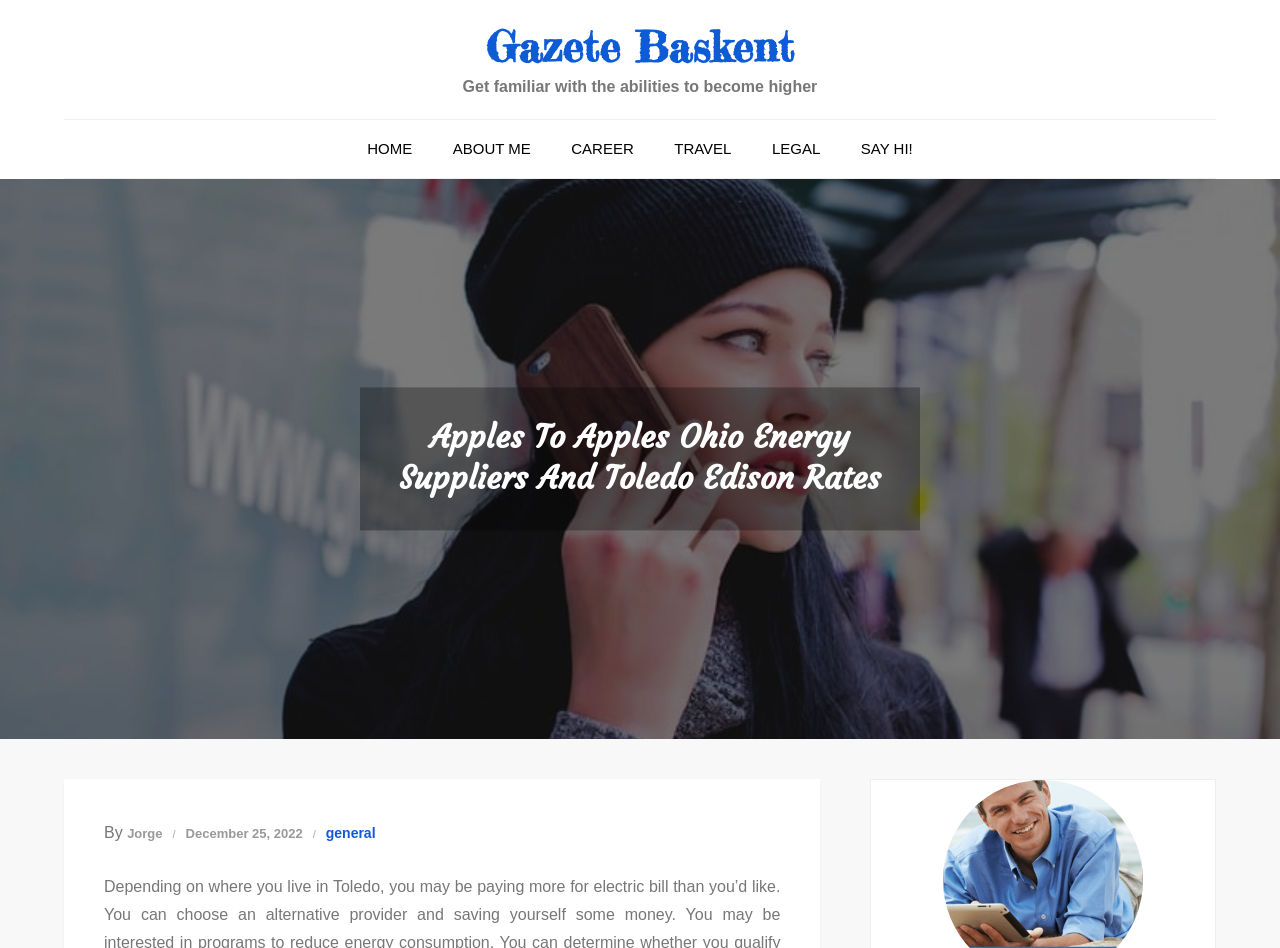Find the bounding box coordinates of the area to click in order to follow the instruction: "contact the author".

[0.658, 0.126, 0.727, 0.187]